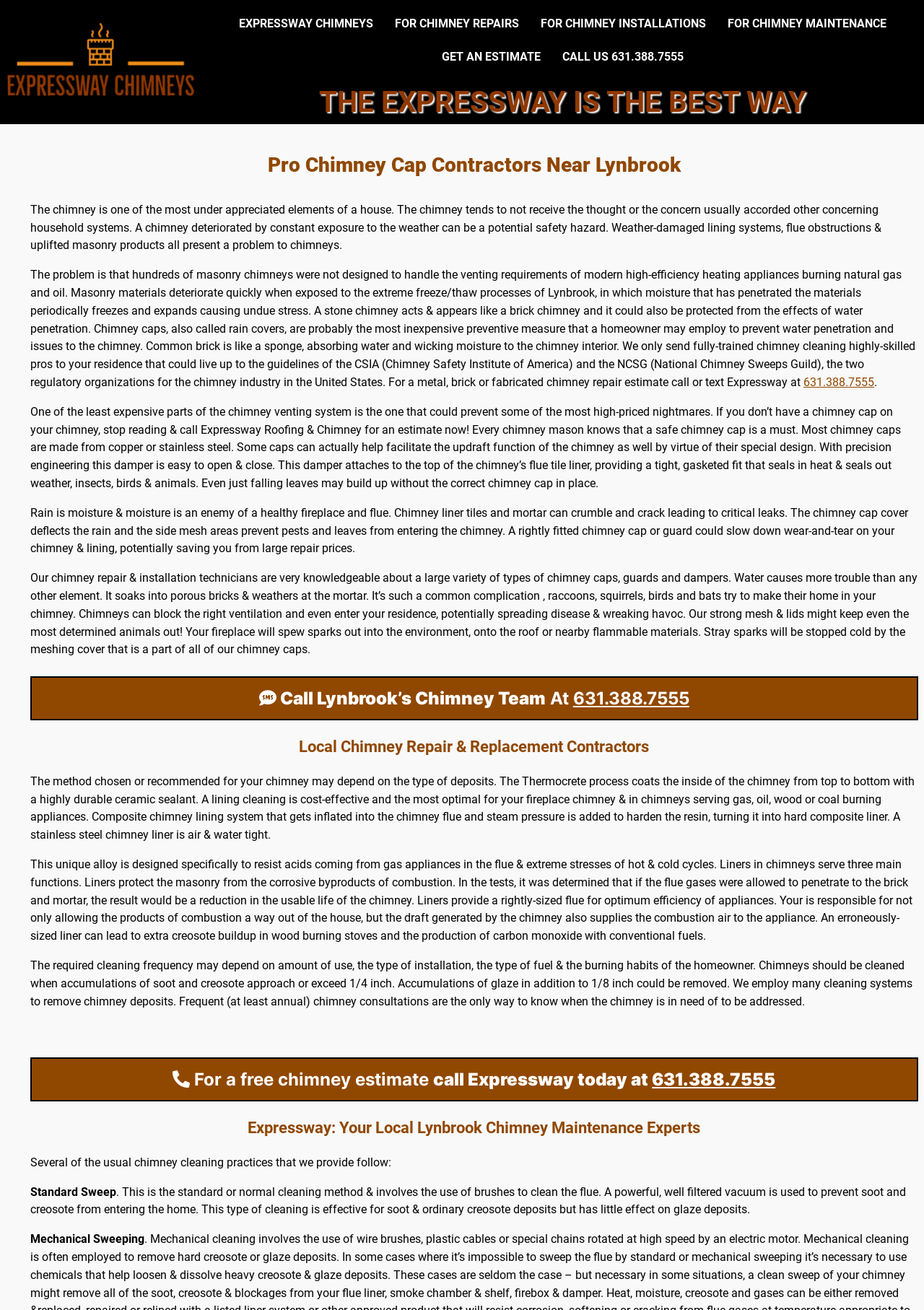Show me the bounding box coordinates of the clickable region to achieve the task as per the instruction: "Click the 'GET AN ESTIMATE' link".

[0.466, 0.031, 0.597, 0.056]